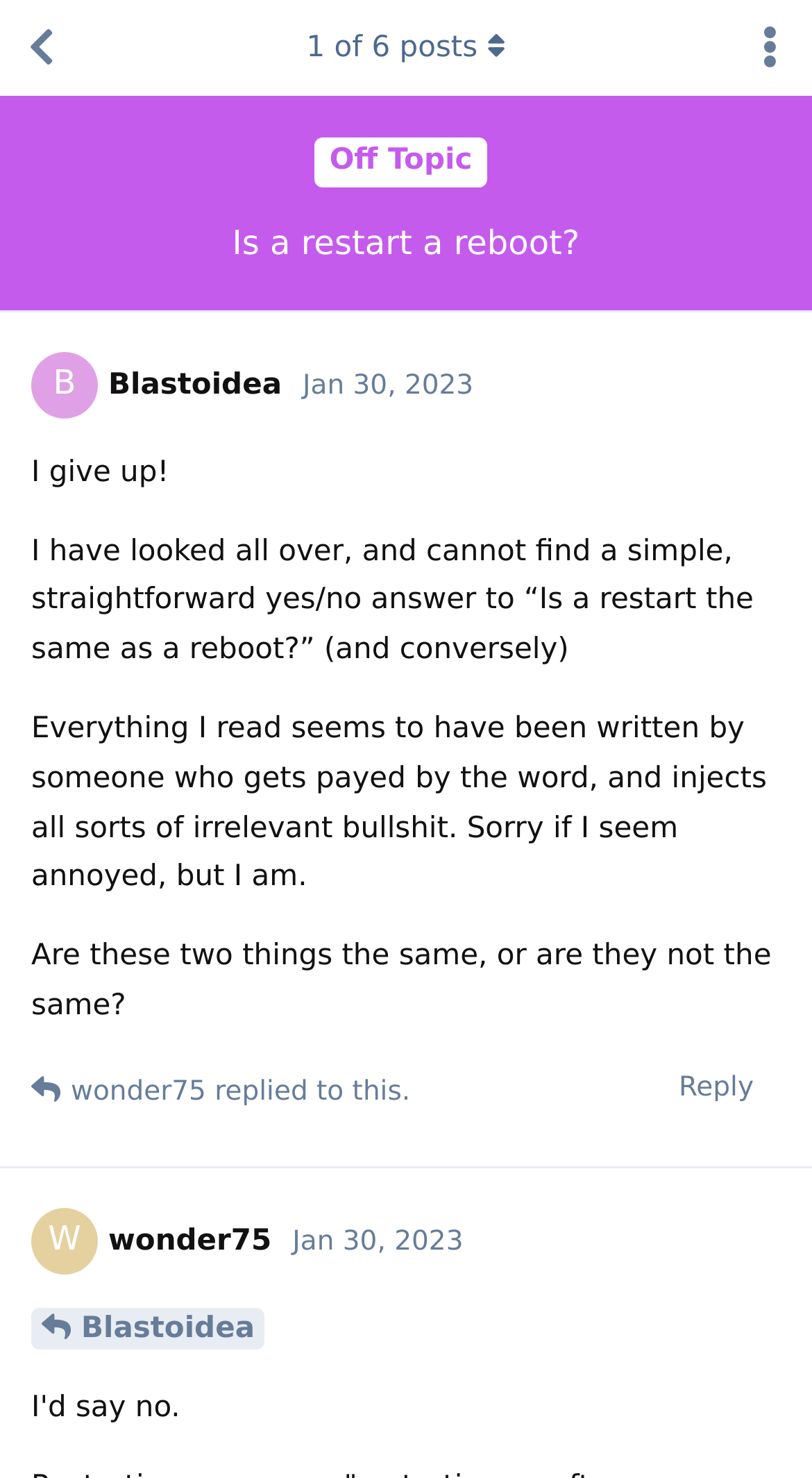Provide an in-depth caption for the elements present on the webpage.

This webpage is a discussion forum for GrapheneOS, specifically a thread titled "Is a restart a reboot?". At the top left, there is a link to go "Back to Discussion List". Below it, there is a header section with a link to "Off Topic" and the thread title "Is a restart a reboot?". 

On the top right, there are two buttons: one to toggle the discussion actions dropdown menu and another showing "1 of 6 posts". 

Below the header section, there is a post from "B Blastoidea" with a timestamp of January 30, 2023, 6:33 PM. The post contains three paragraphs of text, including a question about whether a restart is the same as a reboot. 

Below the post, there is a reply from "W wonder75" with a timestamp of January 30, 2023, 7:02 PM. The reply is accompanied by a "Reply" button. 

There are also some icons and links scattered throughout the page, including a link to the user profile "B Blastoidea" and another to "W wonder75".